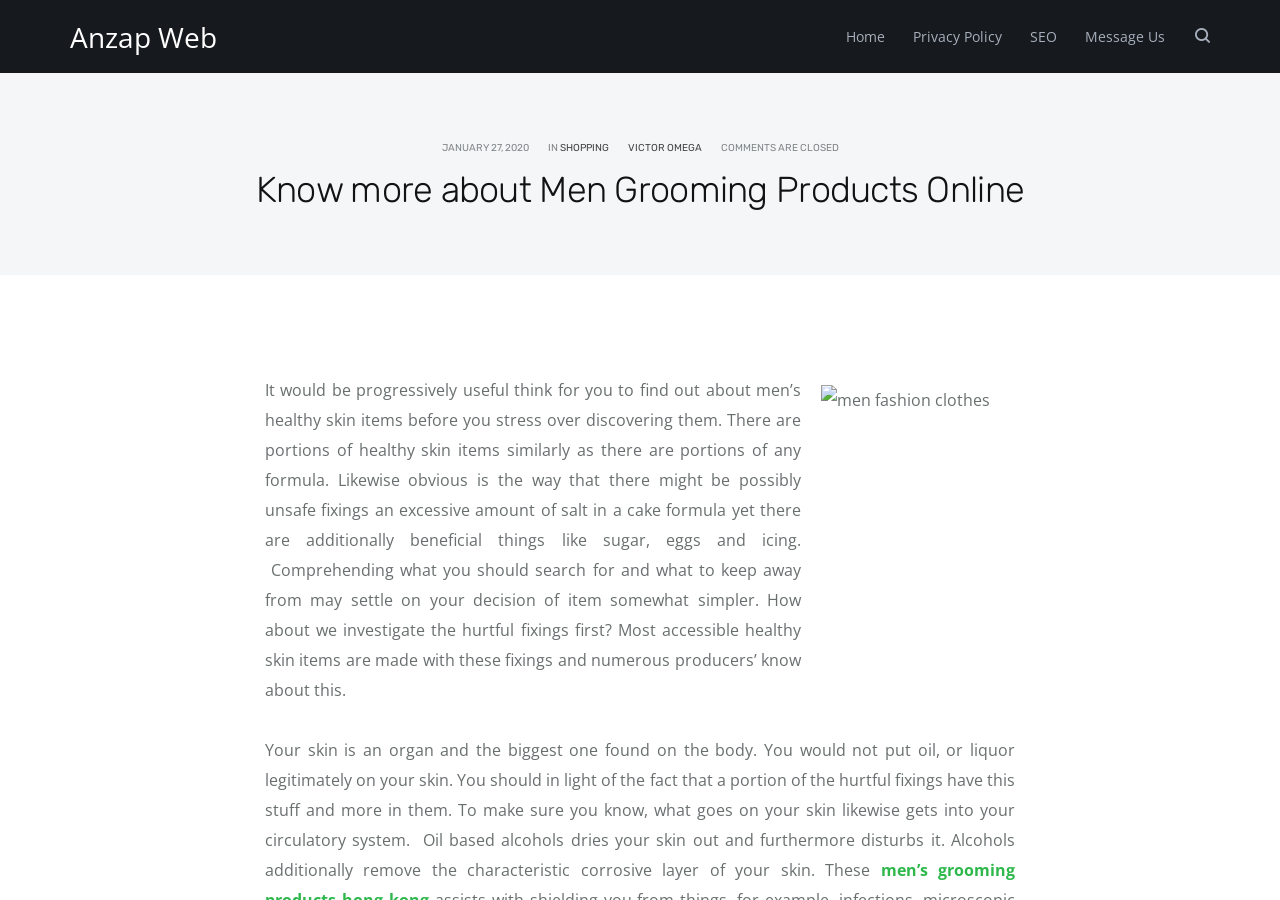Describe in detail what you see on the webpage.

The webpage is about men's grooming products, specifically discussing the importance of knowing about healthy skin items before searching for them. At the top, there is a header section with six links: "Anzap Web", "Home", "Privacy Policy", "SEO", "Message Us", and a search icon. Below the header, there is a layout table with a date "JANUARY 27, 2020" and a category section with links "SHOPPING" and "VICTOR OMEGA". 

On the left side, there is a heading "Know more about Men Grooming Products Online". To the right of the heading, there is an image of men's fashion clothes. Below the image, there are two paragraphs of text. The first paragraph explains the importance of understanding what to look for and what to avoid when choosing healthy skin products, comparing it to a cake recipe. The second paragraph discusses the harmful ingredients found in many skin products, such as oil-based alcohols, and how they can dry out and disturb the skin, as well as get into the bloodstream.